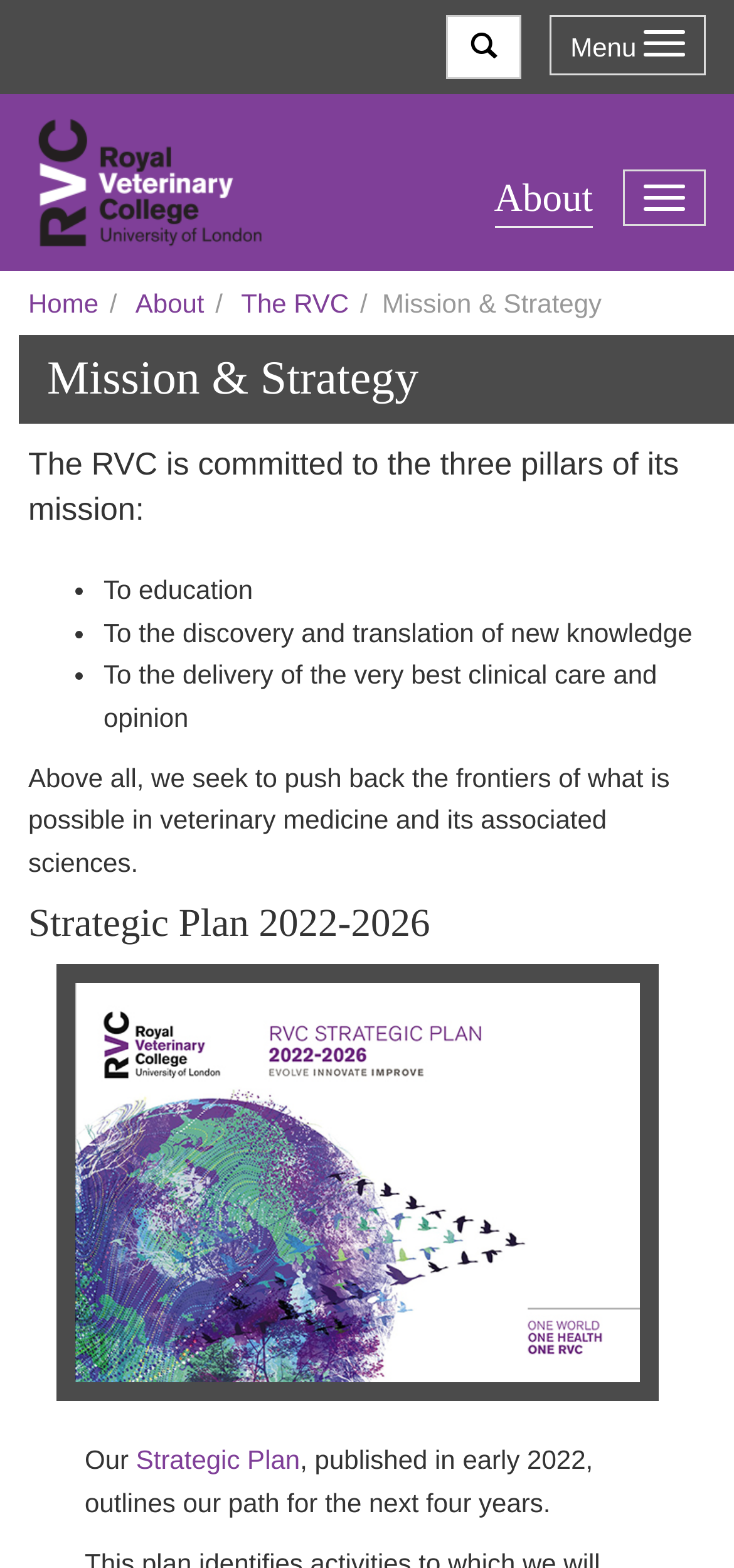Identify the bounding box coordinates of the element that should be clicked to fulfill this task: "Open the Undergraduate Prospectus 2023-2024". The coordinates should be provided as four float numbers between 0 and 1, i.e., [left, top, right, bottom].

[0.103, 0.627, 0.872, 0.882]